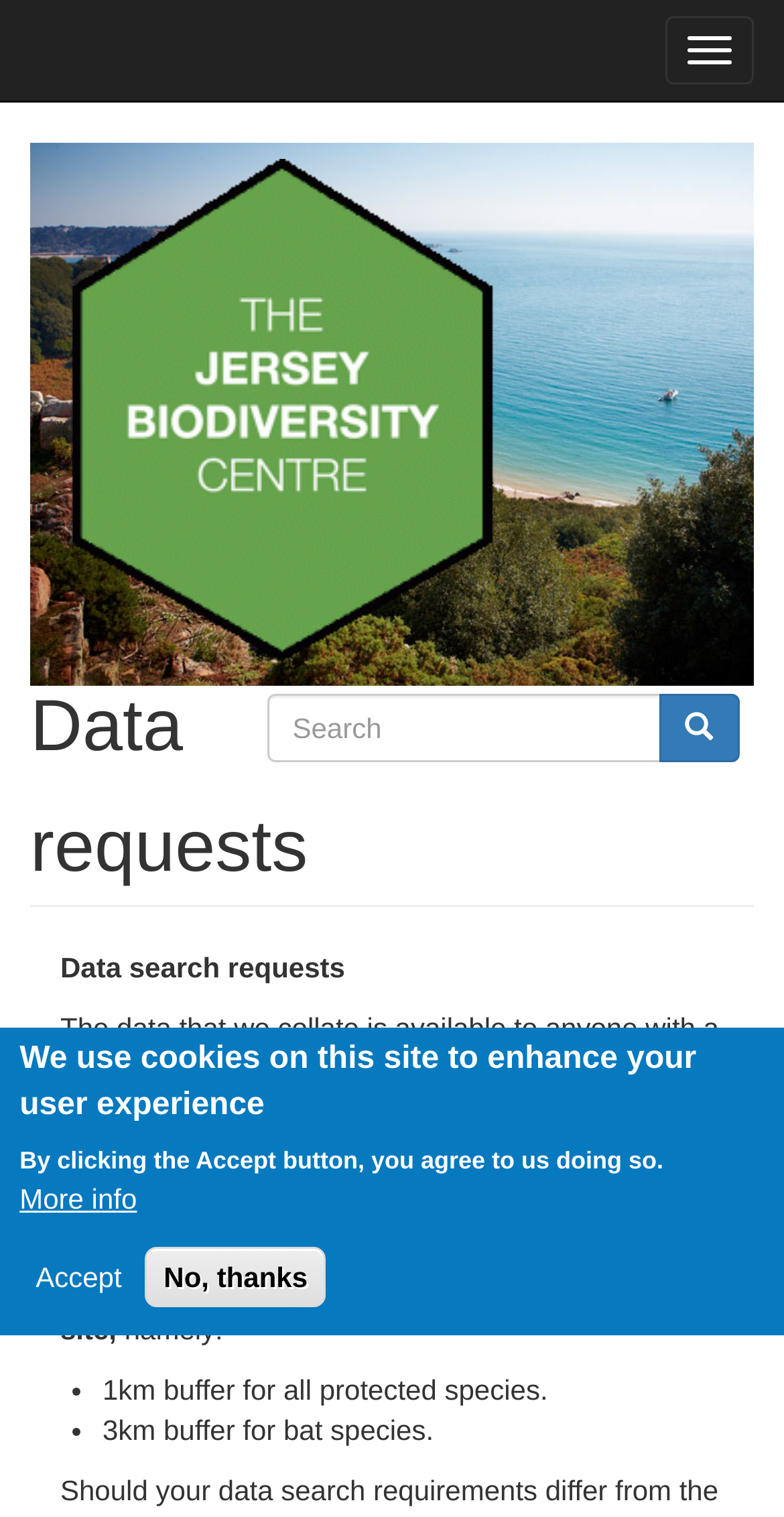Give the bounding box coordinates for this UI element: "Toggle navigation". The coordinates should be four float numbers between 0 and 1, arranged as [left, top, right, bottom].

[0.849, 0.011, 0.962, 0.056]